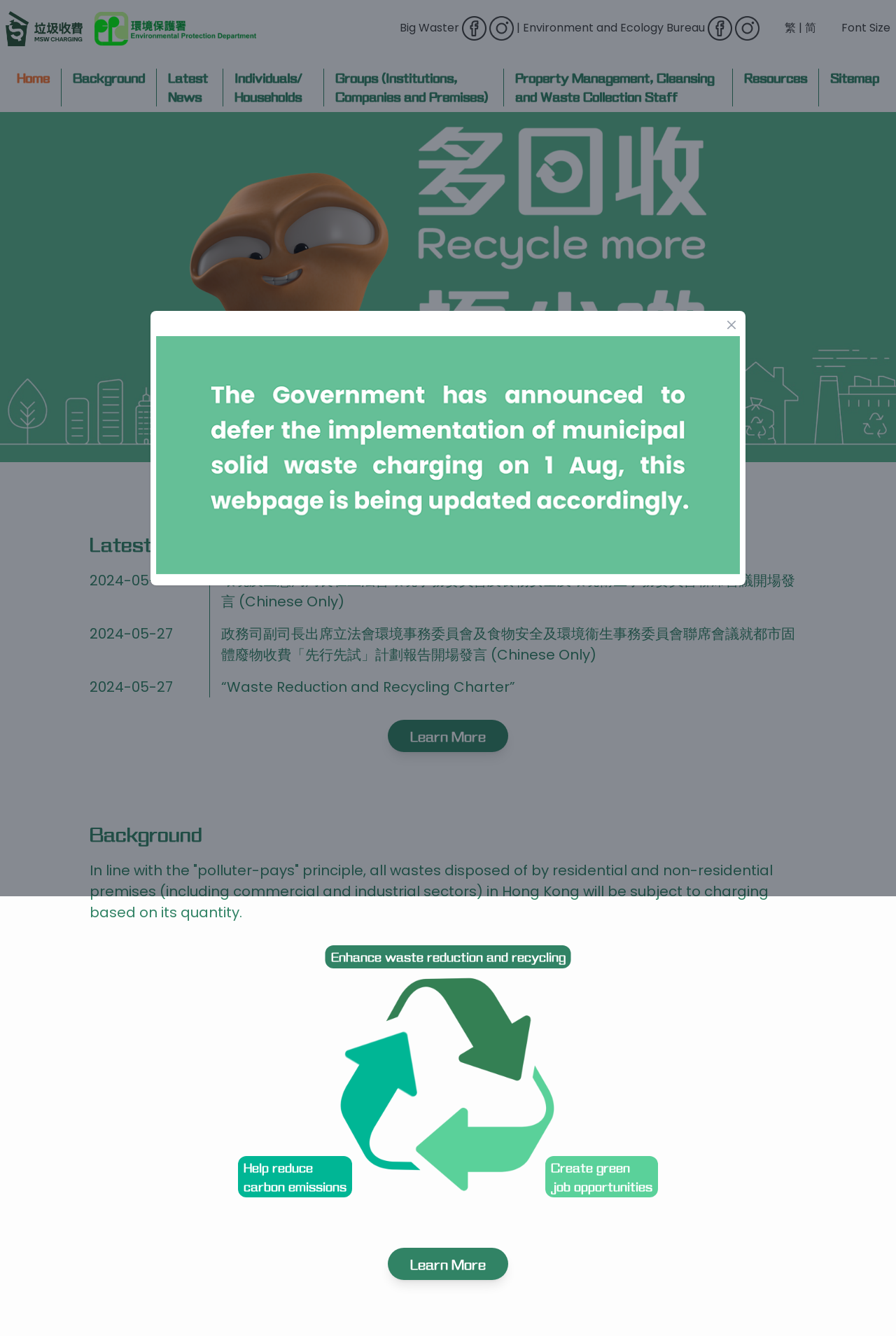What is the topic of the latest news on the webpage?
Using the information from the image, provide a comprehensive answer to the question.

I found the answer by looking at the link elements with Chinese text at coordinates [0.247, 0.427, 0.887, 0.458] and [0.247, 0.467, 0.887, 0.497], which seem to be related to a Legislative Council meeting.